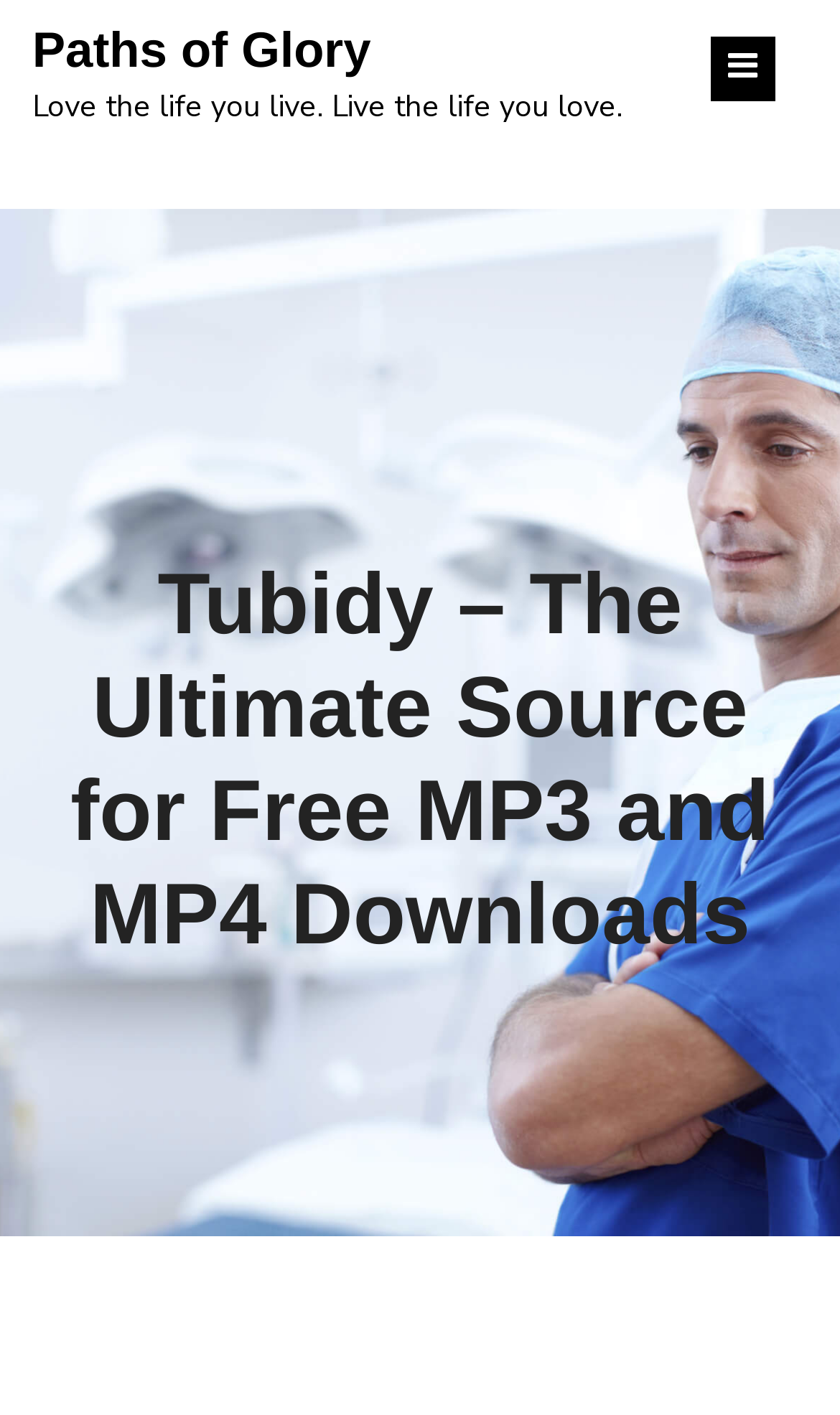Determine the main headline from the webpage and extract its text.

Paths of Glory